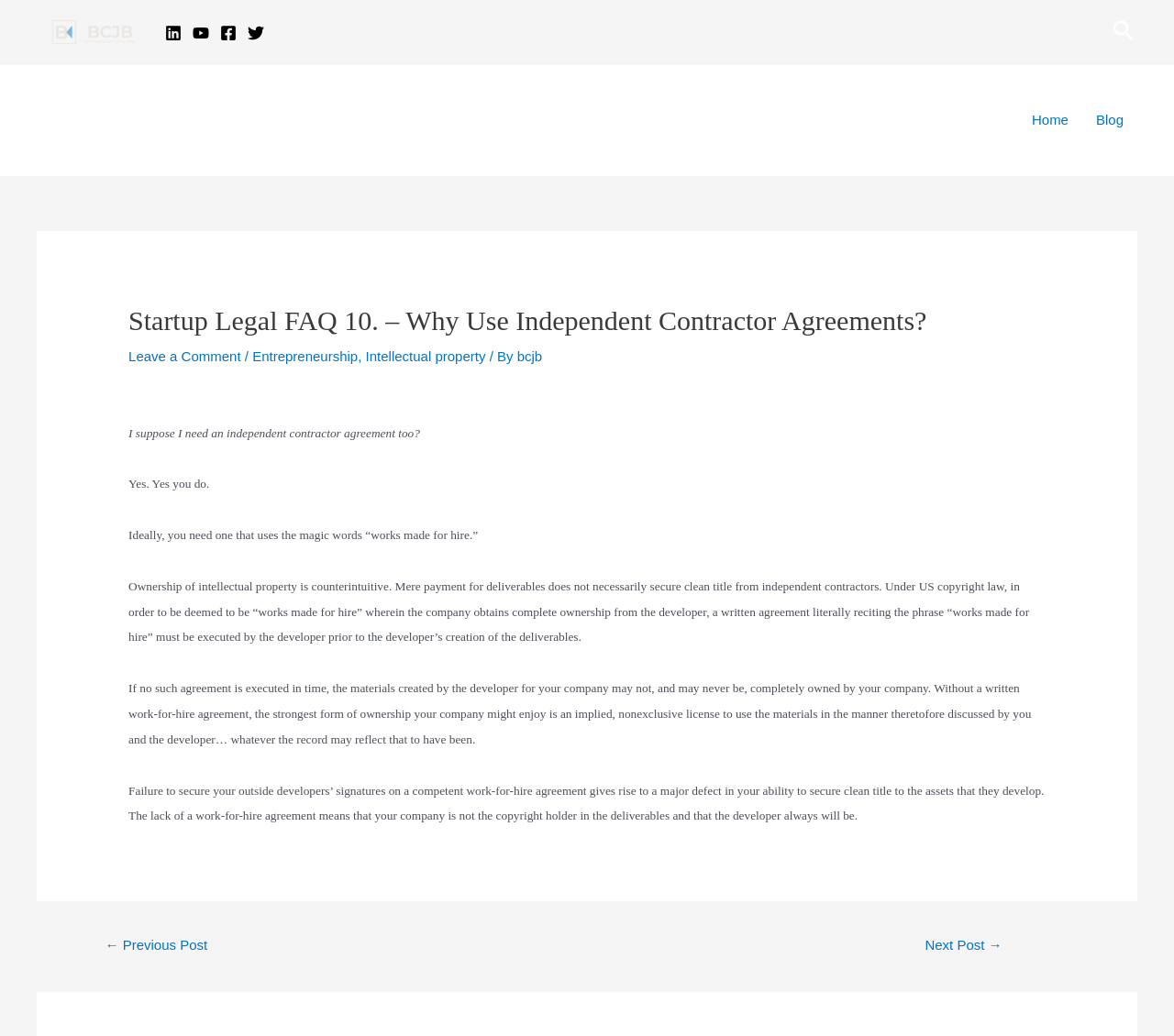Using the format (top-left x, top-left y, bottom-right x, bottom-right y), provide the bounding box coordinates for the described UI element. All values should be floating point numbers between 0 and 1: Next Post →

[0.713, 0.898, 0.928, 0.929]